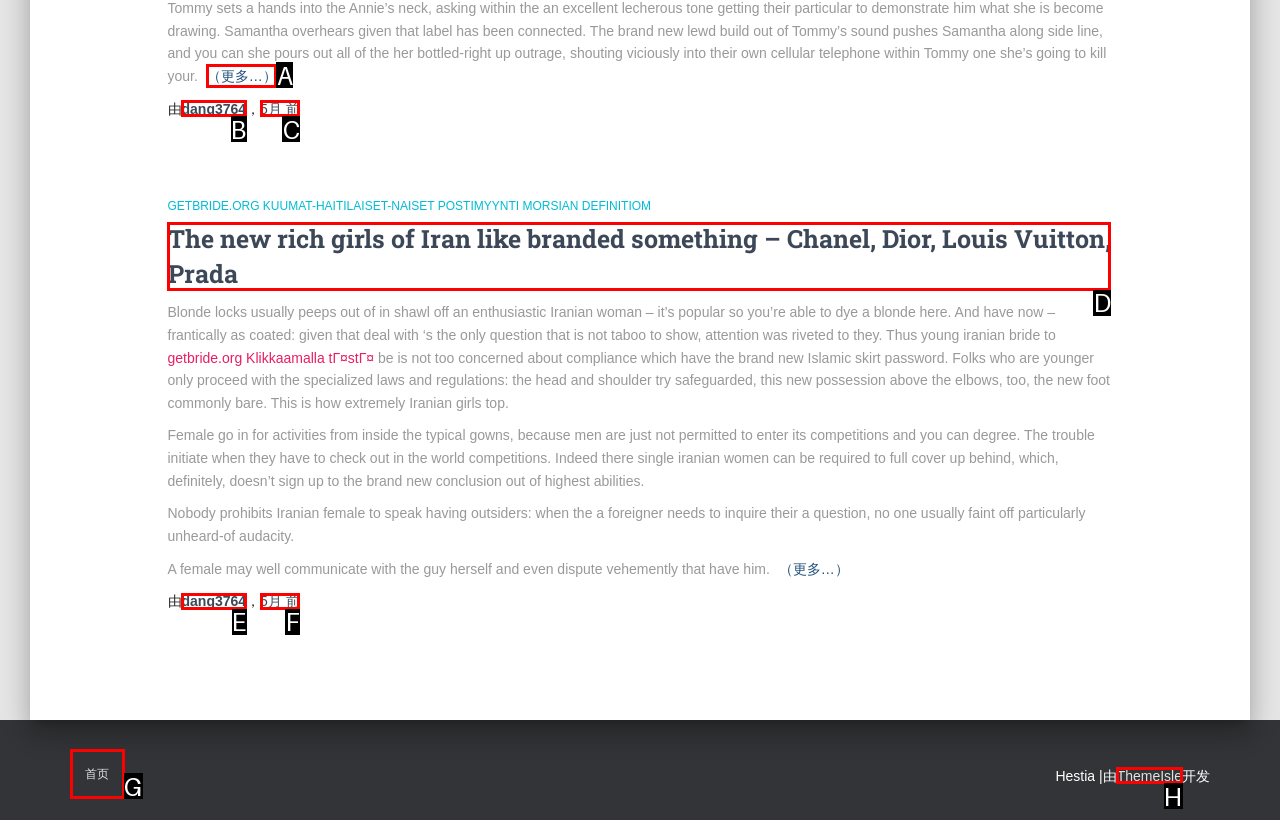From the given choices, indicate the option that best matches: 首页
State the letter of the chosen option directly.

G